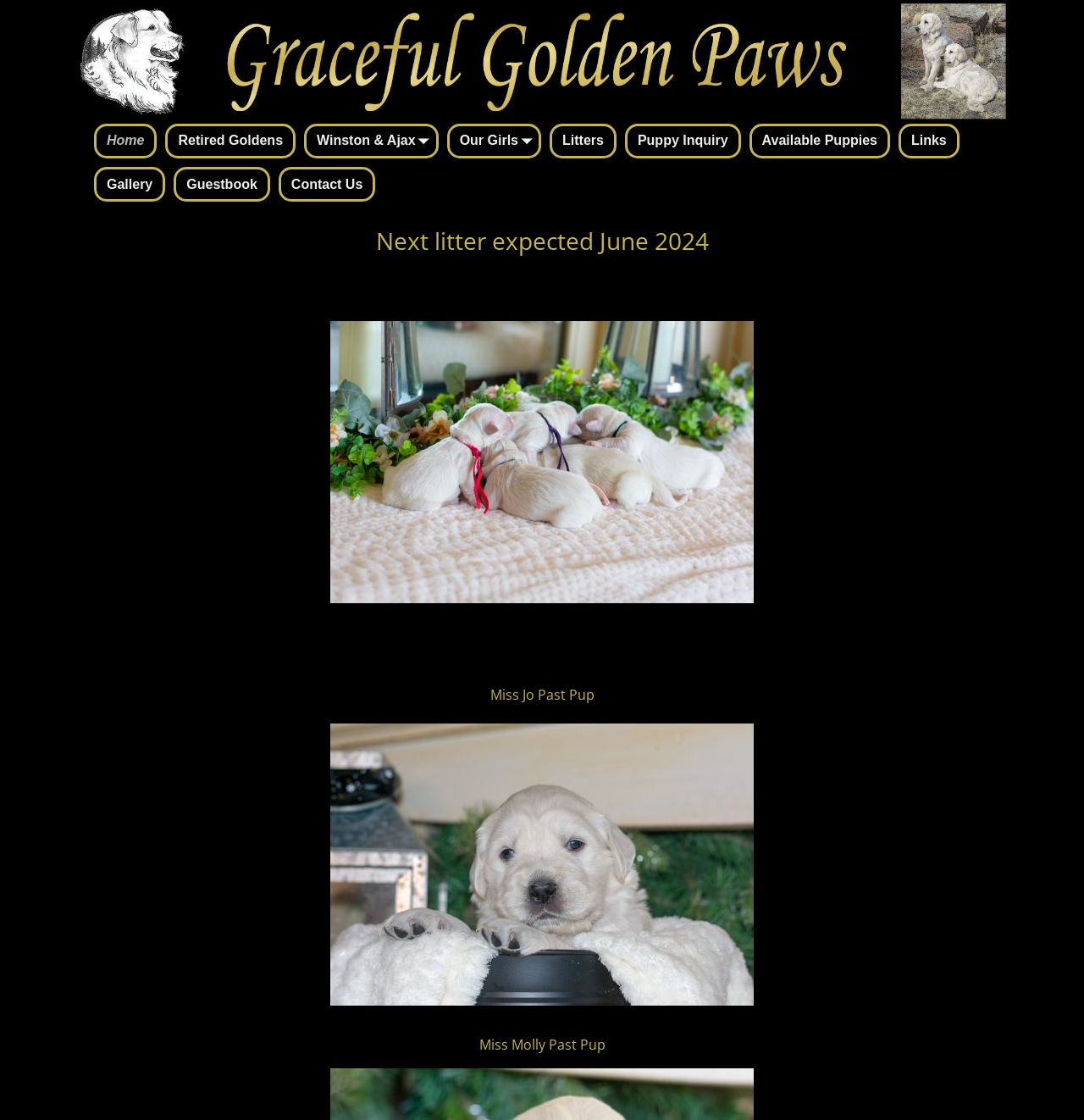What is the position of the 'Gallery' link?
Please answer the question with as much detail and depth as you can.

I compared the y1 and y2 coordinates of the 'Gallery' link with the other links and found that it has a higher y1 value, which means it is positioned below the top navigation menu.